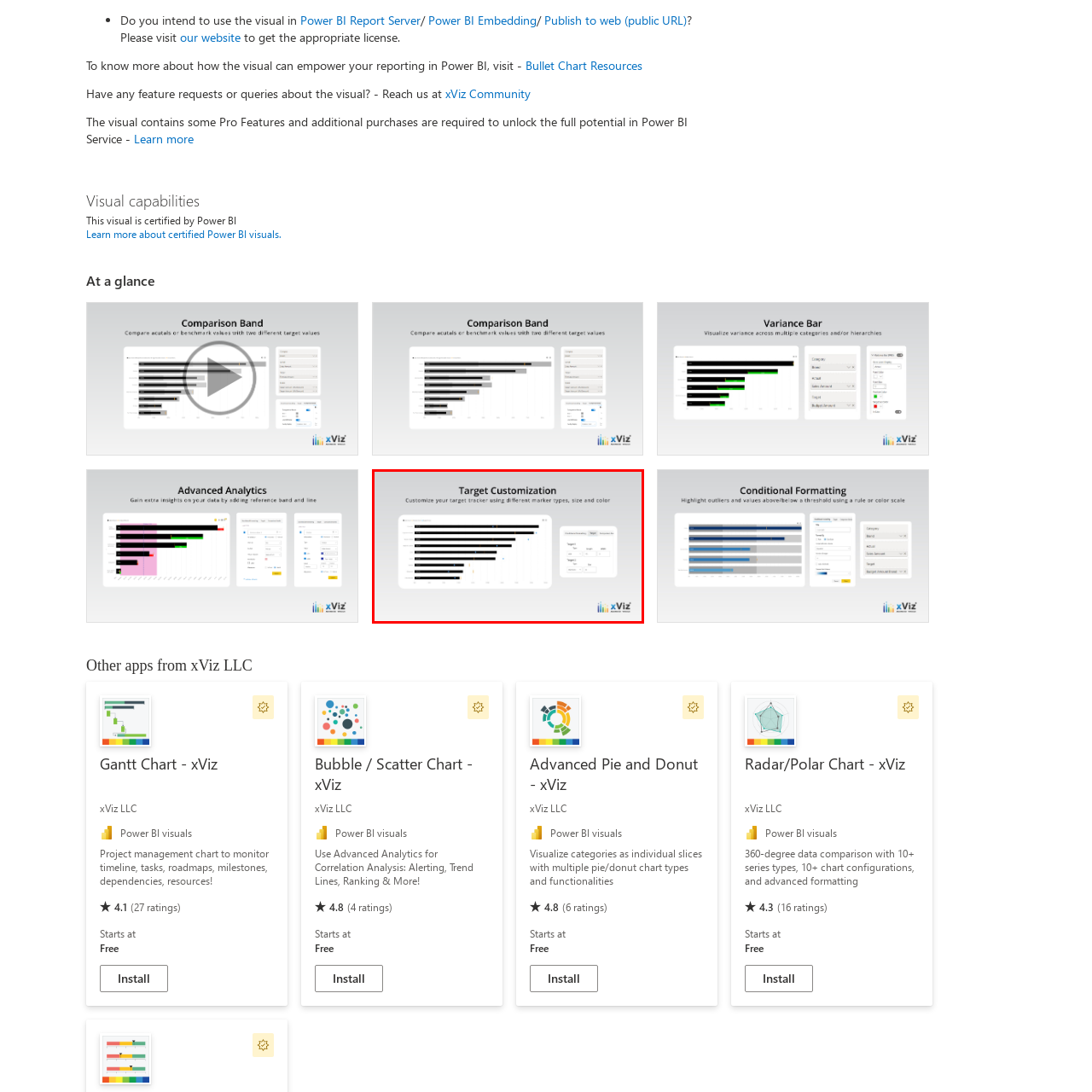Elaborate on the image contained within the red outline, providing as much detail as possible.

The image showcases a Bullet Chart customization feature from xViz, focusing on the "Target Customization" aspect. It prominently displays a chart with various horizontal bars representing different targets or metrics. Each bar varies in length, indicating performance levels, while specific markers, highlighted in different colors, denote designated target points. 

To the right of the chart, there is a panel detailing customization options. This panel allows users to define their target markers by selecting different types, sizes, and colors, enhancing the visual representation of their data. The overall design is clean and modern, emphasizing the ease of use for customizing visual elements within Power BI dashboards. The xViz branding is evident, underscoring the innovative tools provided for data visualization.